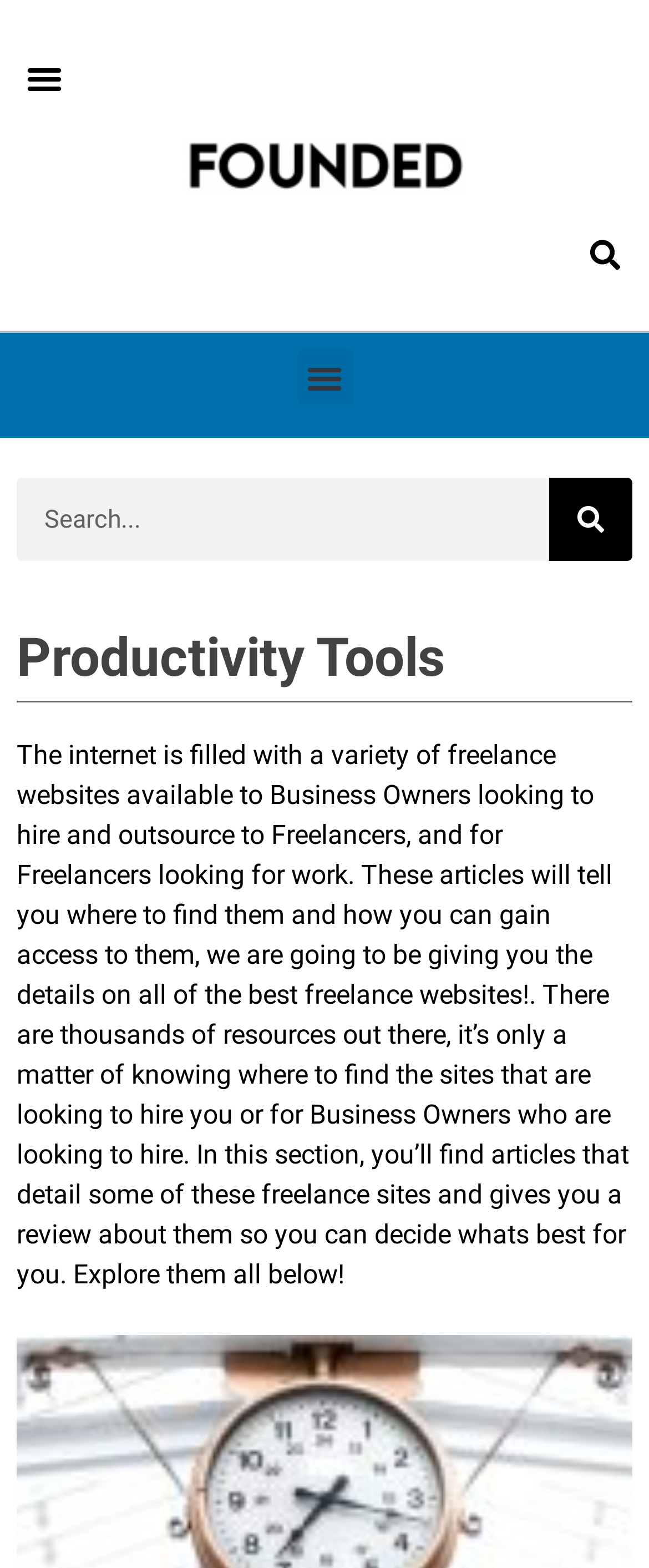Generate a comprehensive description of the webpage.

The webpage is an archive of articles focused on productivity tools, specifically freelance websites. At the top left corner, there is a button labeled "Menu Toggle" that is not expanded. Next to it, on the top center, is the website's logo, "Founded.org", which is an image. 

On the top right corner, there is a search bar with a "Search" button. Below the search bar, there is another "Menu Toggle" button, which is not expanded. 

Further down, there is a search box with a "Search" button on the right side. Above the search box, there is a heading that reads "Productivity Tools". 

The main content of the webpage is a paragraph of text that describes the purpose of the articles in this section. The text explains that the articles will provide information on freelance websites, how to access them, and reviews of these websites to help users decide which ones are best for them. The text also mentions that the section will explore various freelance sites.